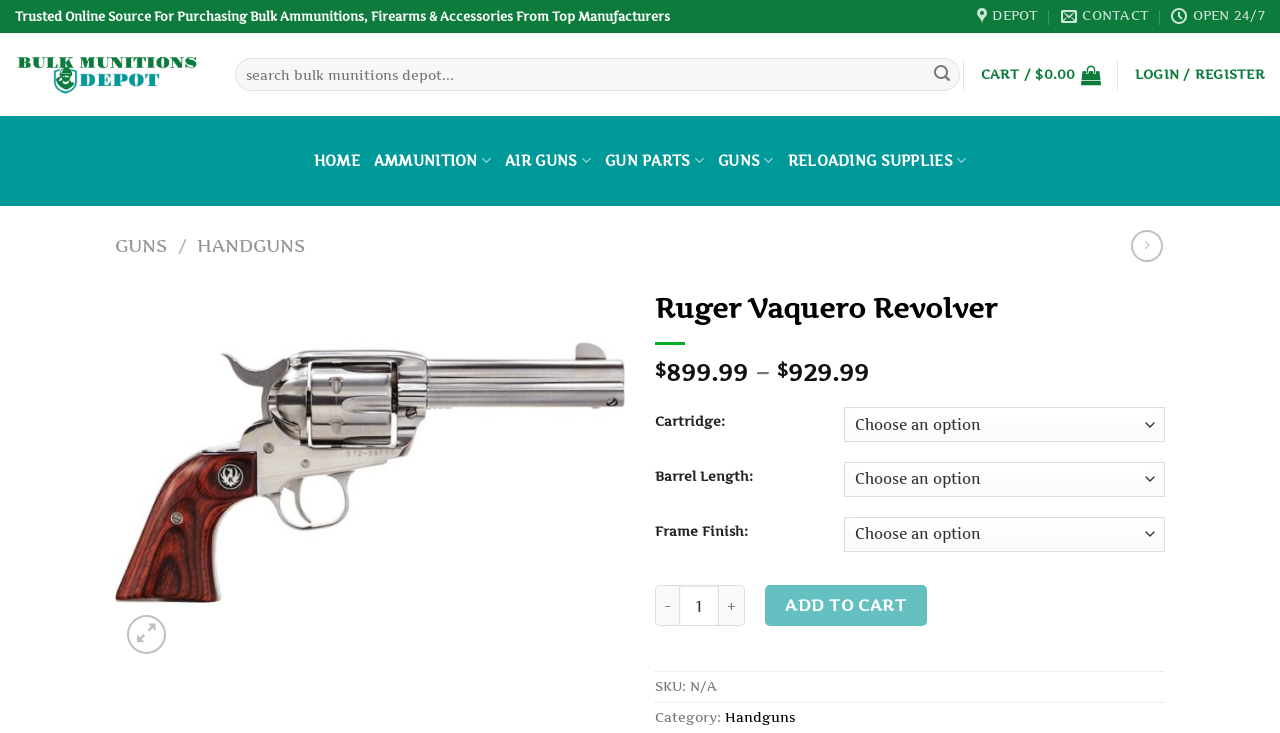For the following element description, predict the bounding box coordinates in the format (top-left x, top-left y, bottom-right x, bottom-right y). All values should be floating point numbers between 0 and 1. Description: Add to cart

[0.598, 0.799, 0.724, 0.854]